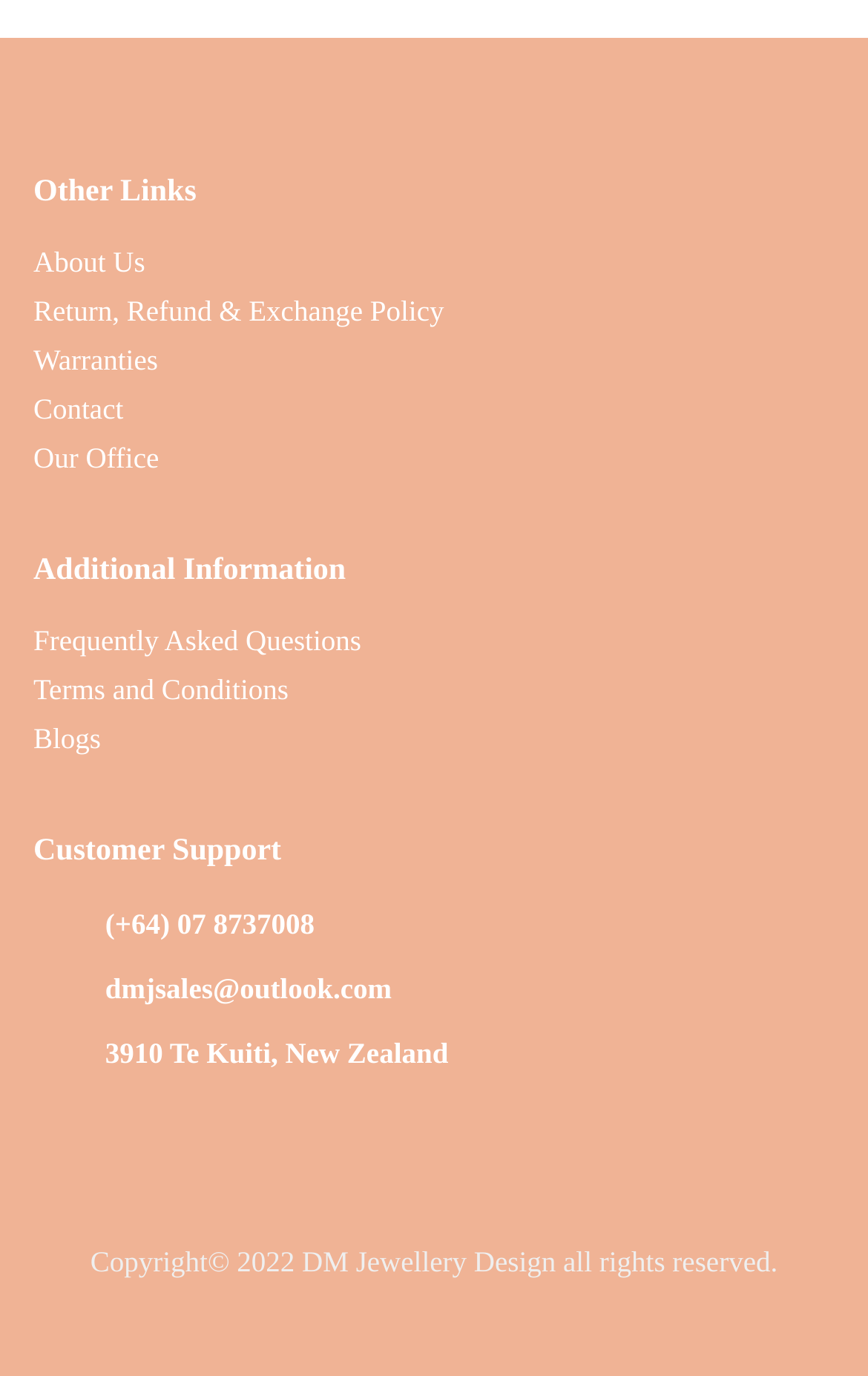Point out the bounding box coordinates of the section to click in order to follow this instruction: "View About Us page".

[0.038, 0.178, 0.167, 0.202]